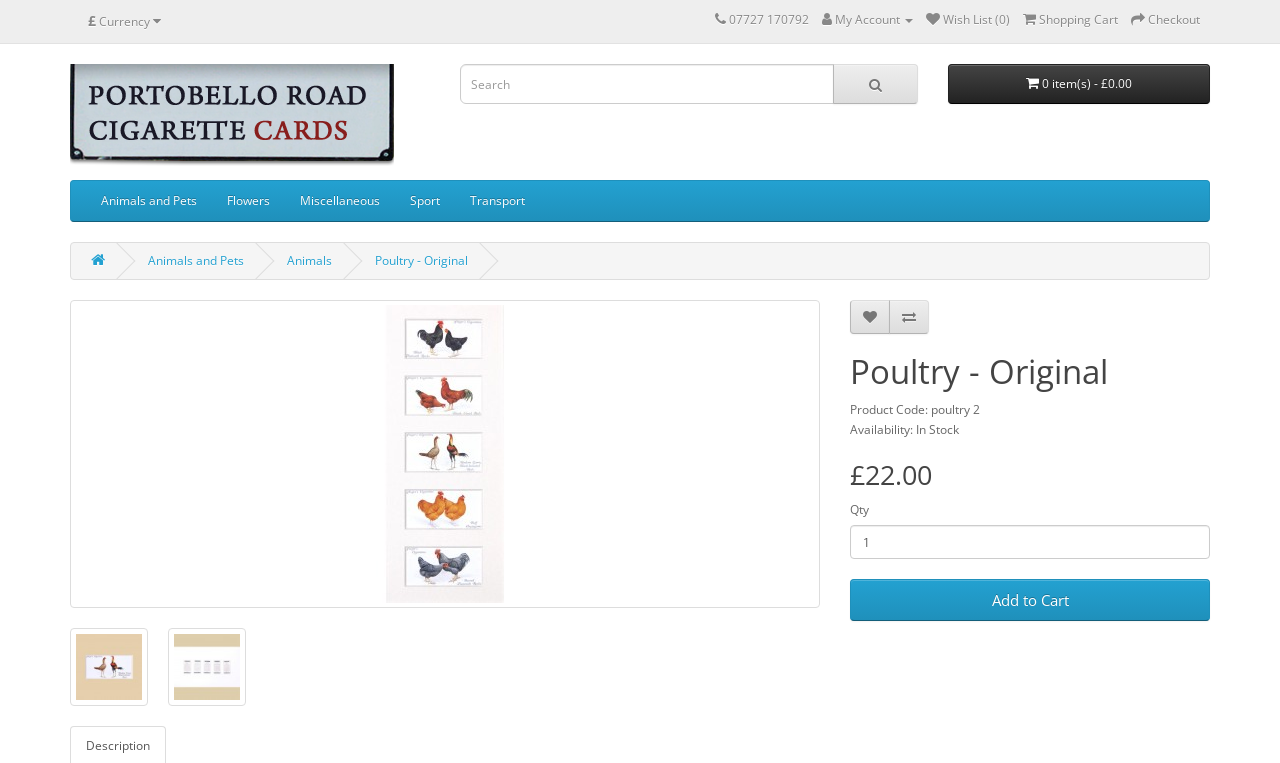Kindly determine the bounding box coordinates of the area that needs to be clicked to fulfill this instruction: "Change currency".

[0.059, 0.005, 0.136, 0.05]